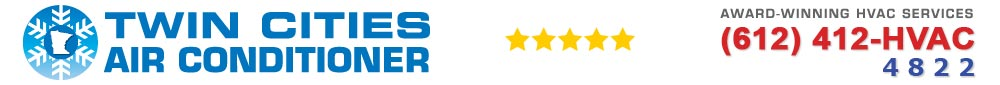Detail every aspect of the image in your caption.

The image prominently features the branding for "Twin Cities Air Conditioner," showcasing a cool blue color scheme that represents HVAC services. Accompanied by a snowflake graphic, it emphasizes cooling efficiency. The logo is adorned with five yellow stars, hinting at high customer satisfaction and service quality. To the right, the phrase "AWARD-WINNING HVAC SERVICES" is highlighted, establishing credibility and trust. Below this, the contact number, "(612) 412-HVAC 4822," is displayed in bold red and blue text, ensuring easy visibility for potential clients seeking air conditioning solutions in the Minneapolis-St. Paul area.